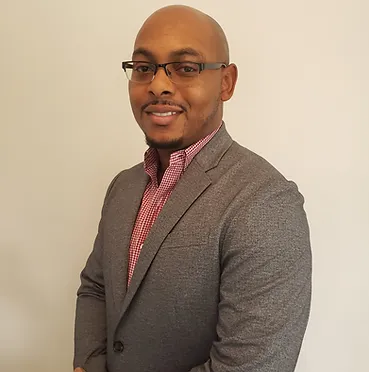Where is Coker & Family Home Inspections located? Using the information from the screenshot, answer with a single word or phrase.

Metro Atlanta, Georgia